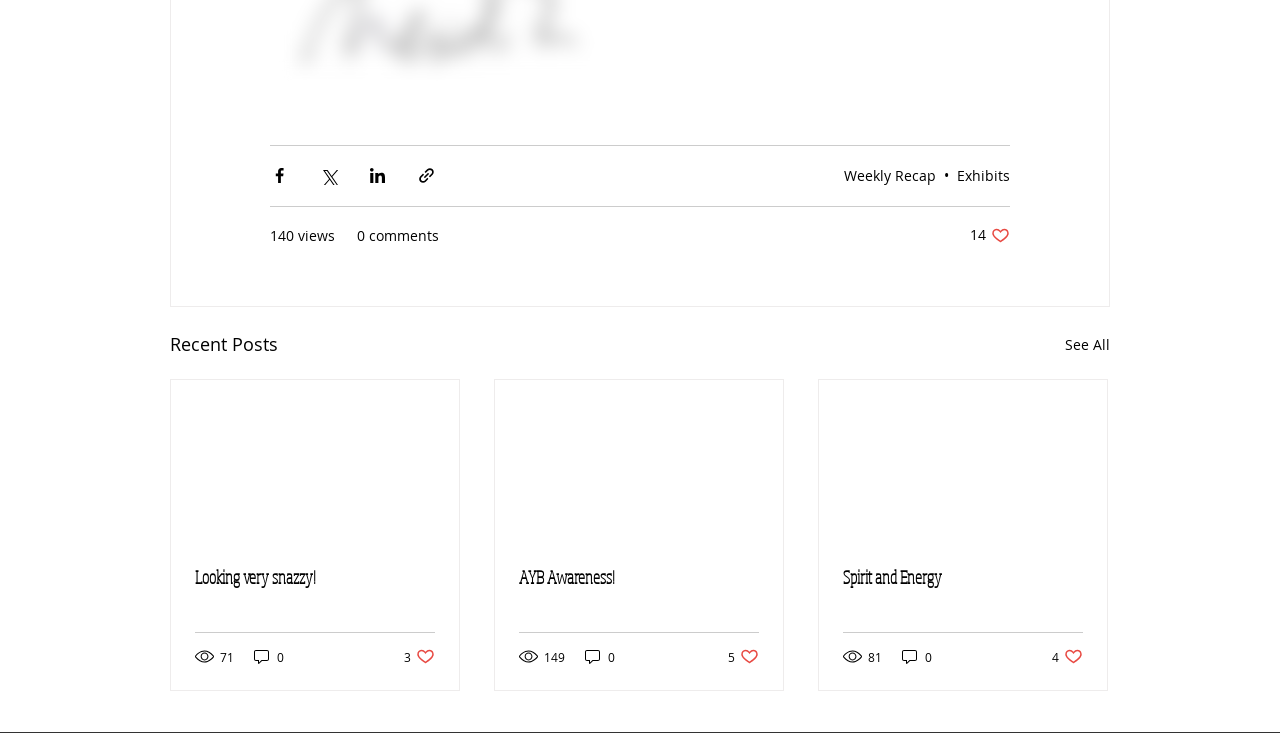Identify the bounding box coordinates of the area that should be clicked in order to complete the given instruction: "Like the post". The bounding box coordinates should be four float numbers between 0 and 1, i.e., [left, top, right, bottom].

[0.758, 0.301, 0.789, 0.326]